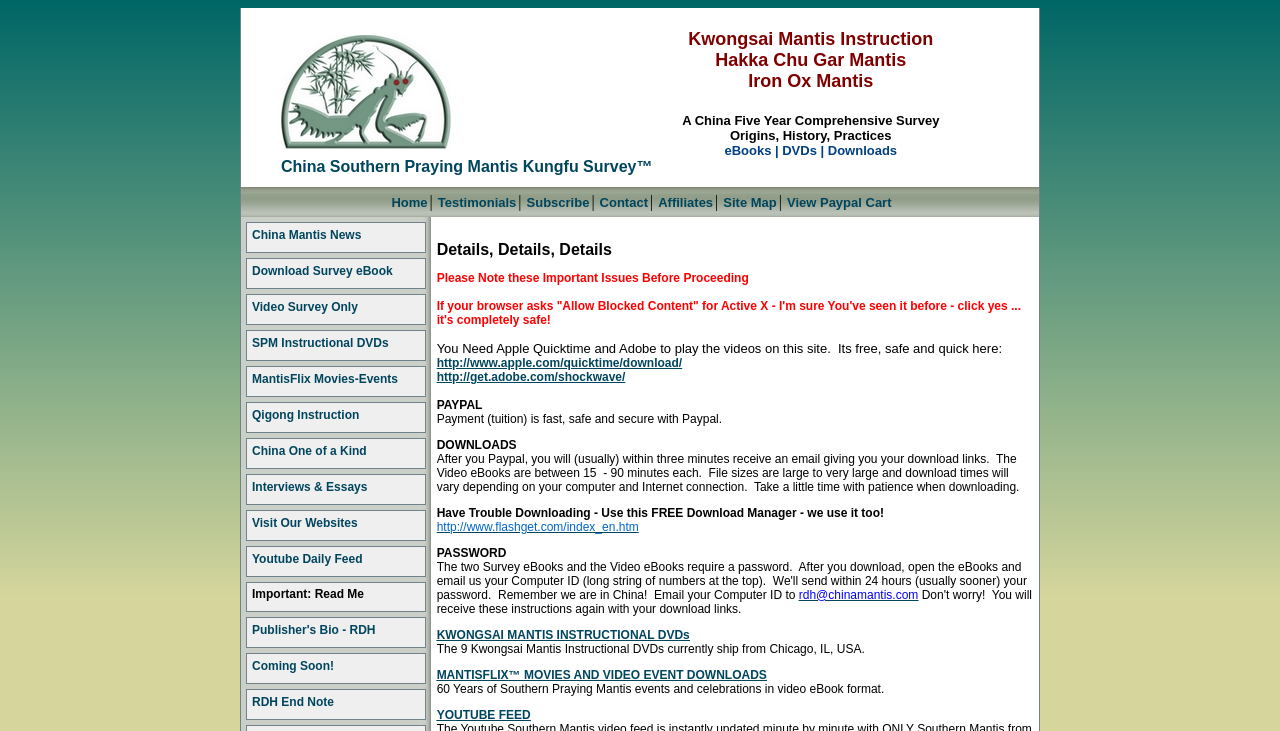Kindly determine the bounding box coordinates for the clickable area to achieve the given instruction: "Read China Mantis News".

[0.197, 0.312, 0.282, 0.331]